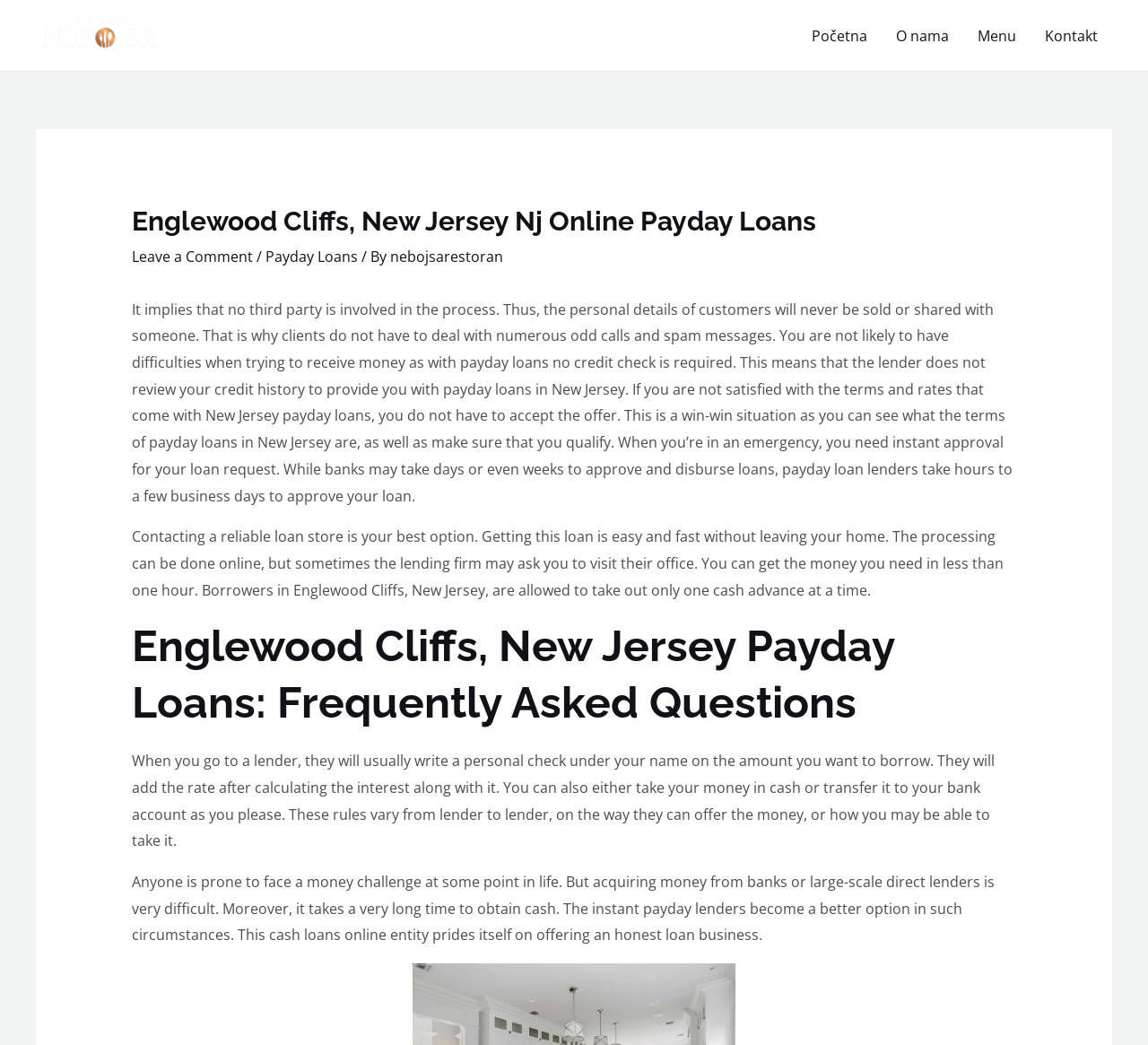Please identify the bounding box coordinates of the clickable region that I should interact with to perform the following instruction: "Click on the 'Kontakt' link". The coordinates should be expressed as four float numbers between 0 and 1, i.e., [left, top, right, bottom].

[0.898, 0.004, 0.969, 0.064]